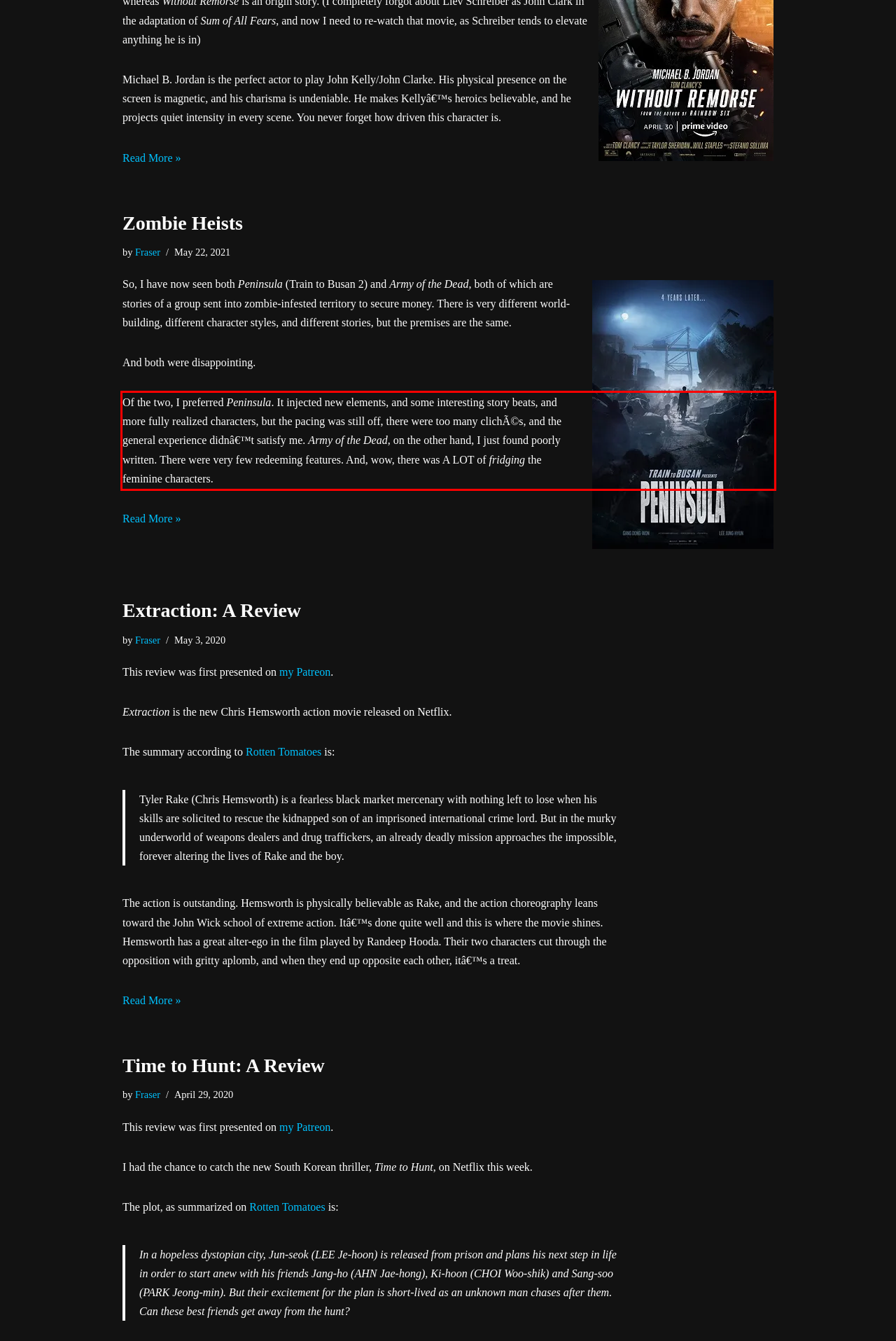The screenshot provided shows a webpage with a red bounding box. Apply OCR to the text within this red bounding box and provide the extracted content.

Of the two, I preferred Peninsula. It injected new elements, and some interesting story beats, and more fully realized characters, but the pacing was still off, there were too many clichÃ©s, and the general experience didnâ€™t satisfy me. Army of the Dead, on the other hand, I just found poorly written. There were very few redeeming features. And, wow, there was A LOT of fridging the feminine characters.